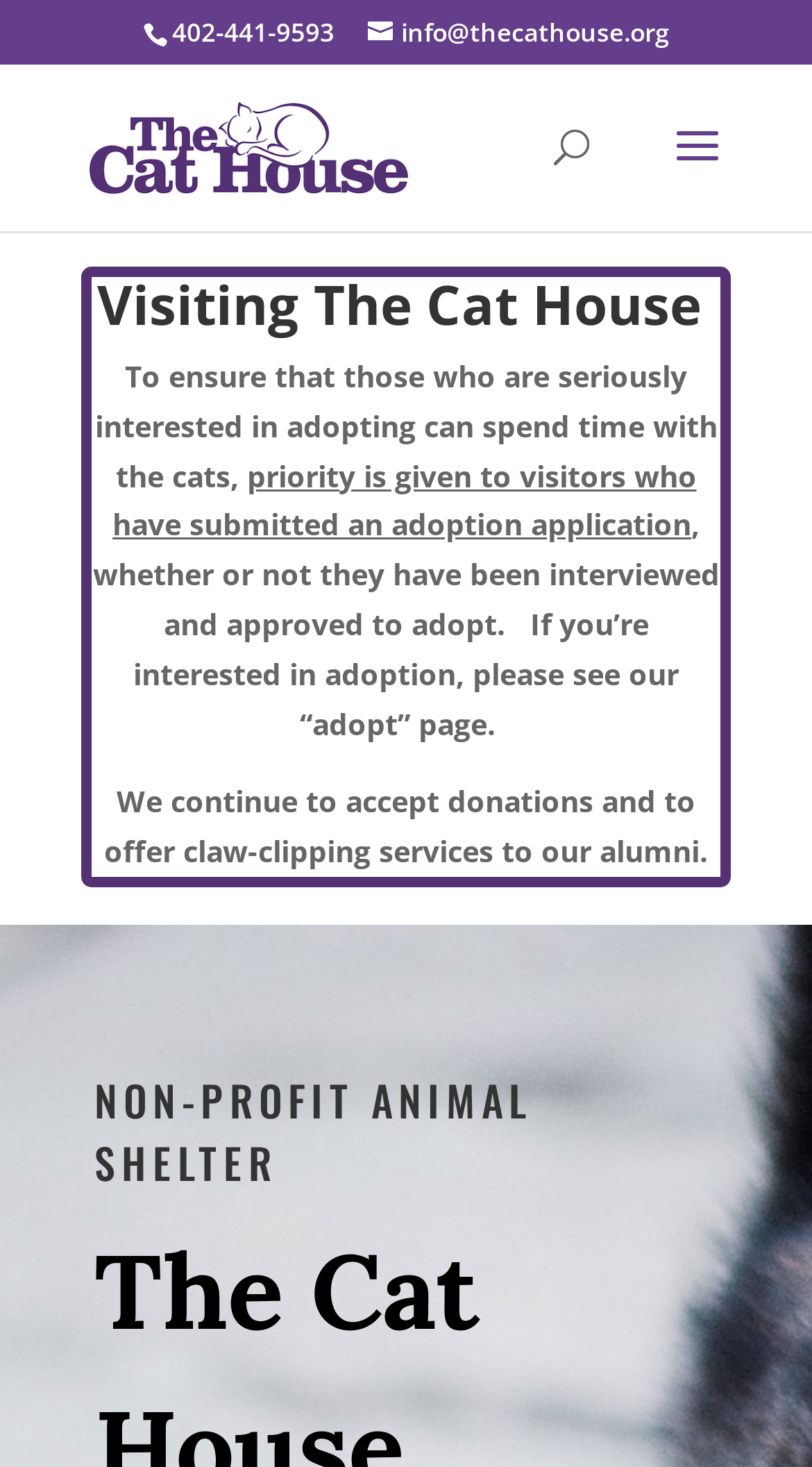What type of organization is The Cat House? Look at the image and give a one-word or short phrase answer.

Non-profit animal shelter